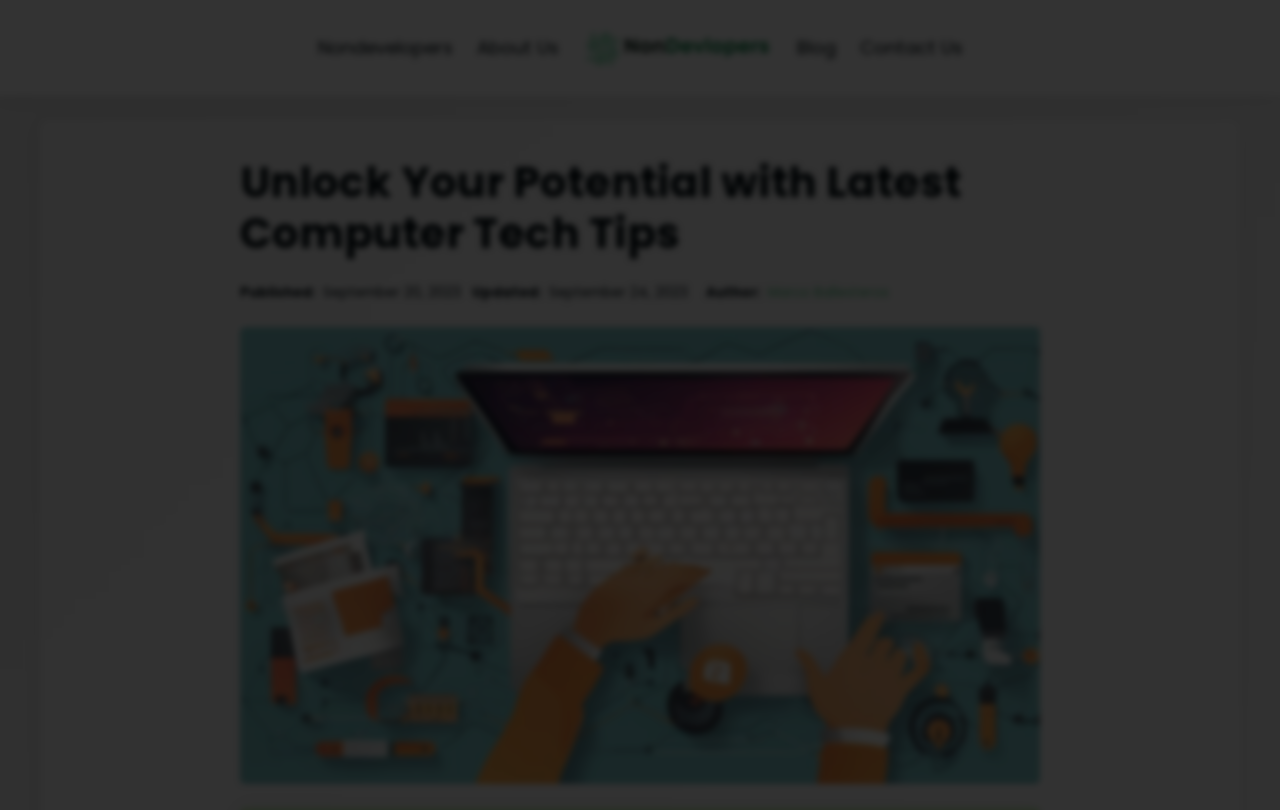Write an exhaustive caption that covers the webpage's main aspects.

The webpage is focused on providing computer tech tips, with a main heading "Unlock Your Potential with Latest Computer Tech Tips" situated near the top center of the page. Below the heading, there is a navigation menu labeled "Main Menu" that spans across the top of the page, containing five links: "Nondevelopers", "About Us", "Non-Developers" with an accompanying image, "Blog", and "Contact Us".

Underneath the navigation menu, there is a section with metadata about the article, including the publication date "September 20, 2023", update date "September 24, 2023", and the author "Marco Ballesteros", who is linked to his profile.

The main content of the page is accompanied by a large image related to computer tech, which takes up most of the page's vertical space. There are no other images on the page besides the one in the navigation menu and the main content image. Overall, the webpage has a clean and organized structure, making it easy to navigate and focus on the provided computer tech tips.